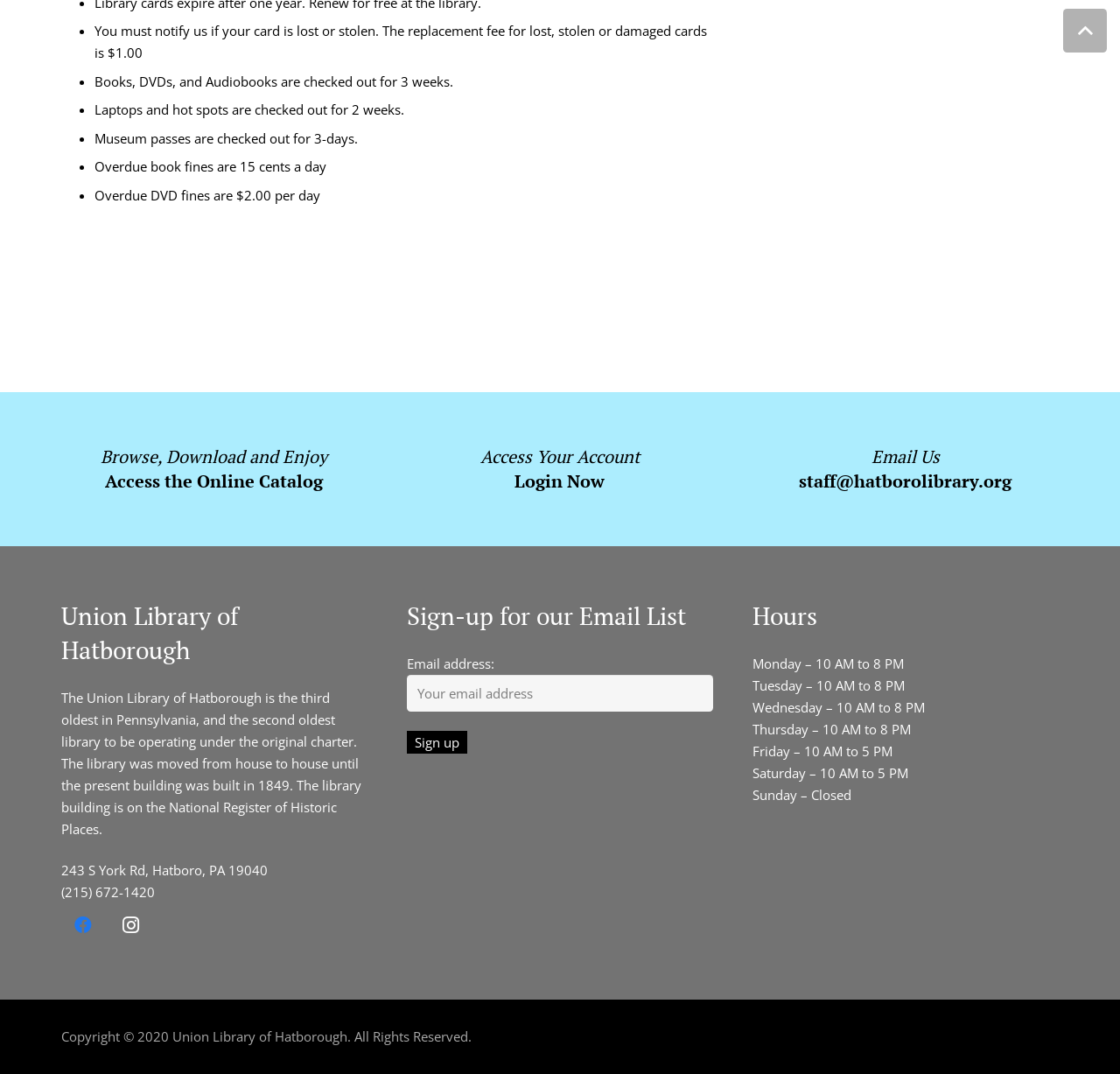Please locate the bounding box coordinates of the element's region that needs to be clicked to follow the instruction: "Log in to your account". The bounding box coordinates should be provided as four float numbers between 0 and 1, i.e., [left, top, right, bottom].

None